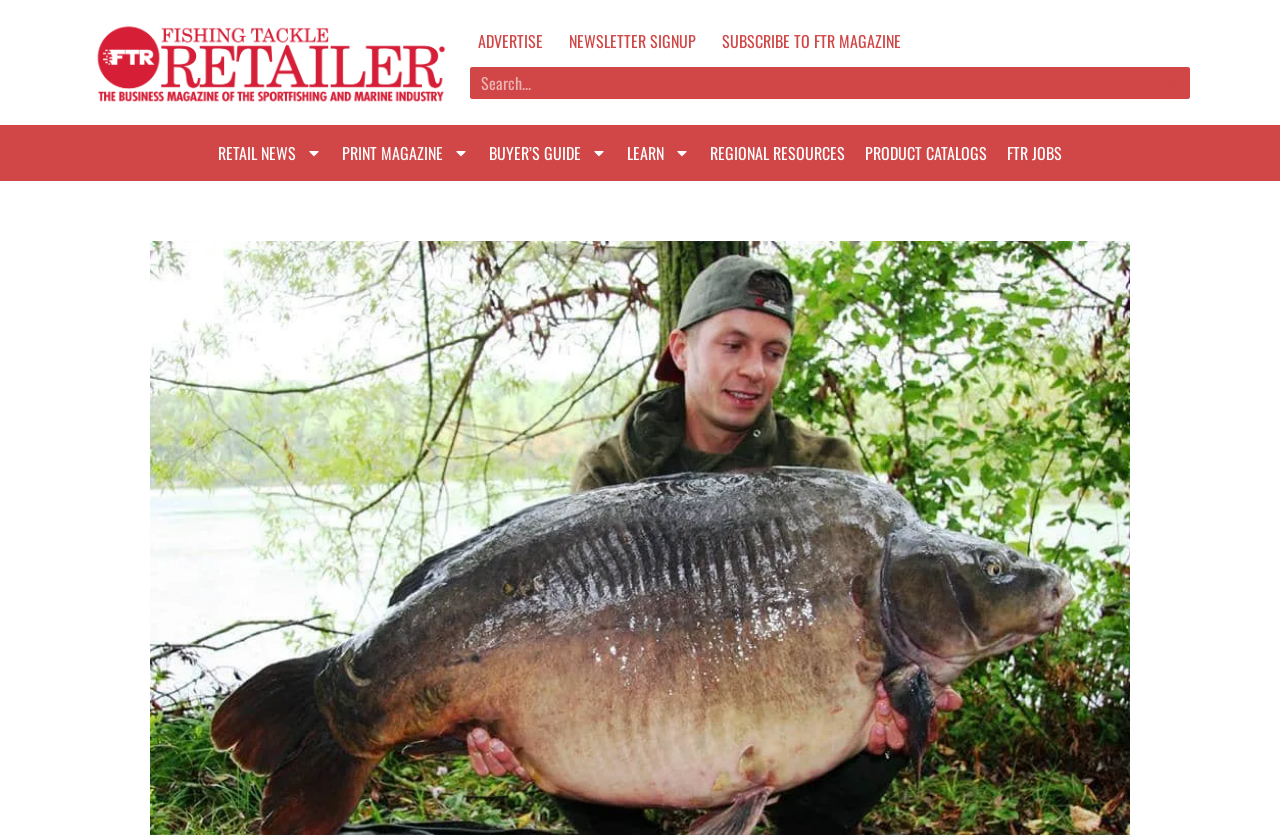Please find the bounding box coordinates of the clickable region needed to complete the following instruction: "Subscribe to FTR Magazine". The bounding box coordinates must consist of four float numbers between 0 and 1, i.e., [left, top, right, bottom].

[0.558, 0.03, 0.71, 0.069]